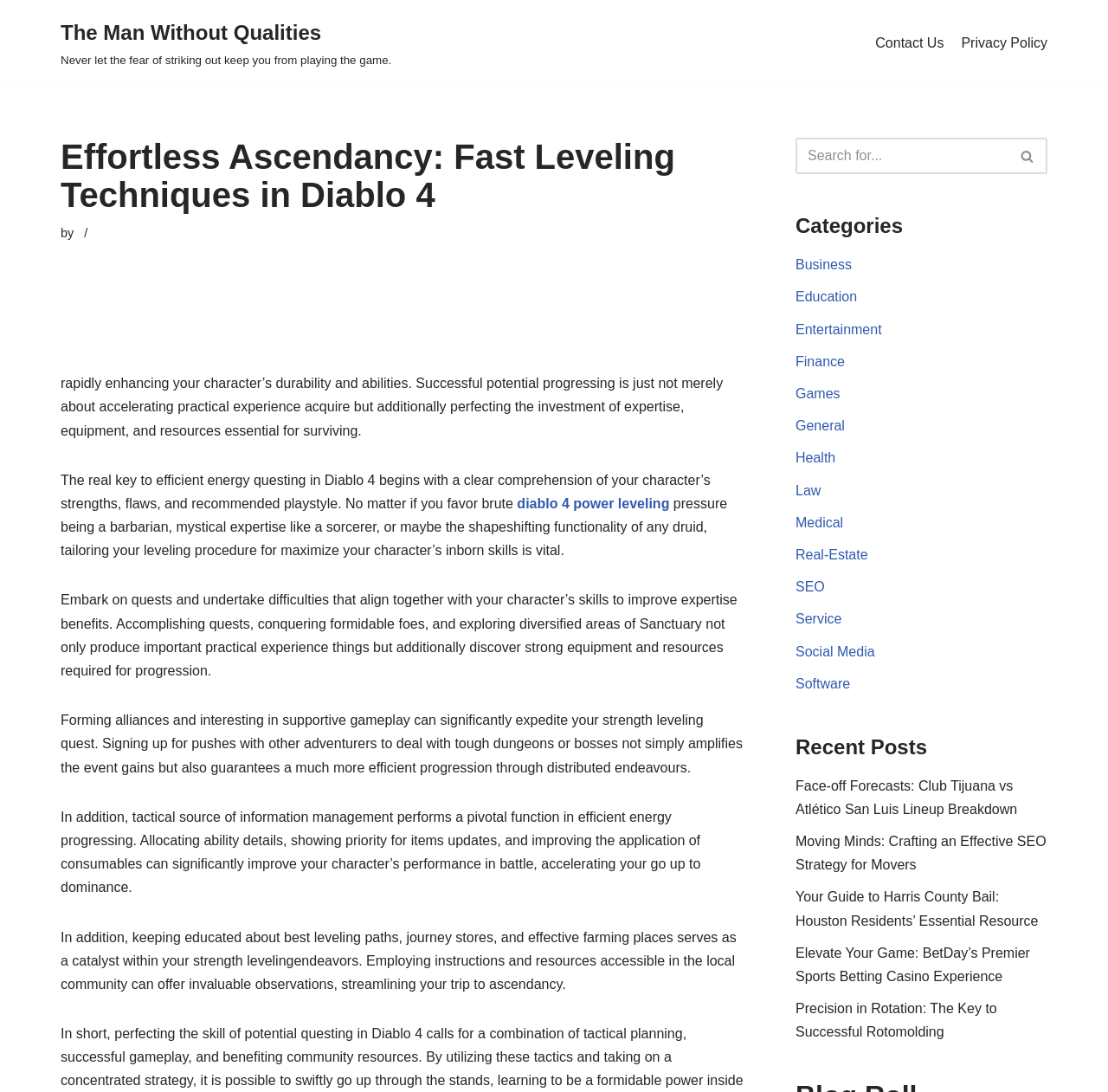Please specify the bounding box coordinates of the clickable section necessary to execute the following command: "Read the 'Effortless Ascendancy: Fast Leveling Techniques in Diablo 4' article".

[0.055, 0.126, 0.671, 0.196]